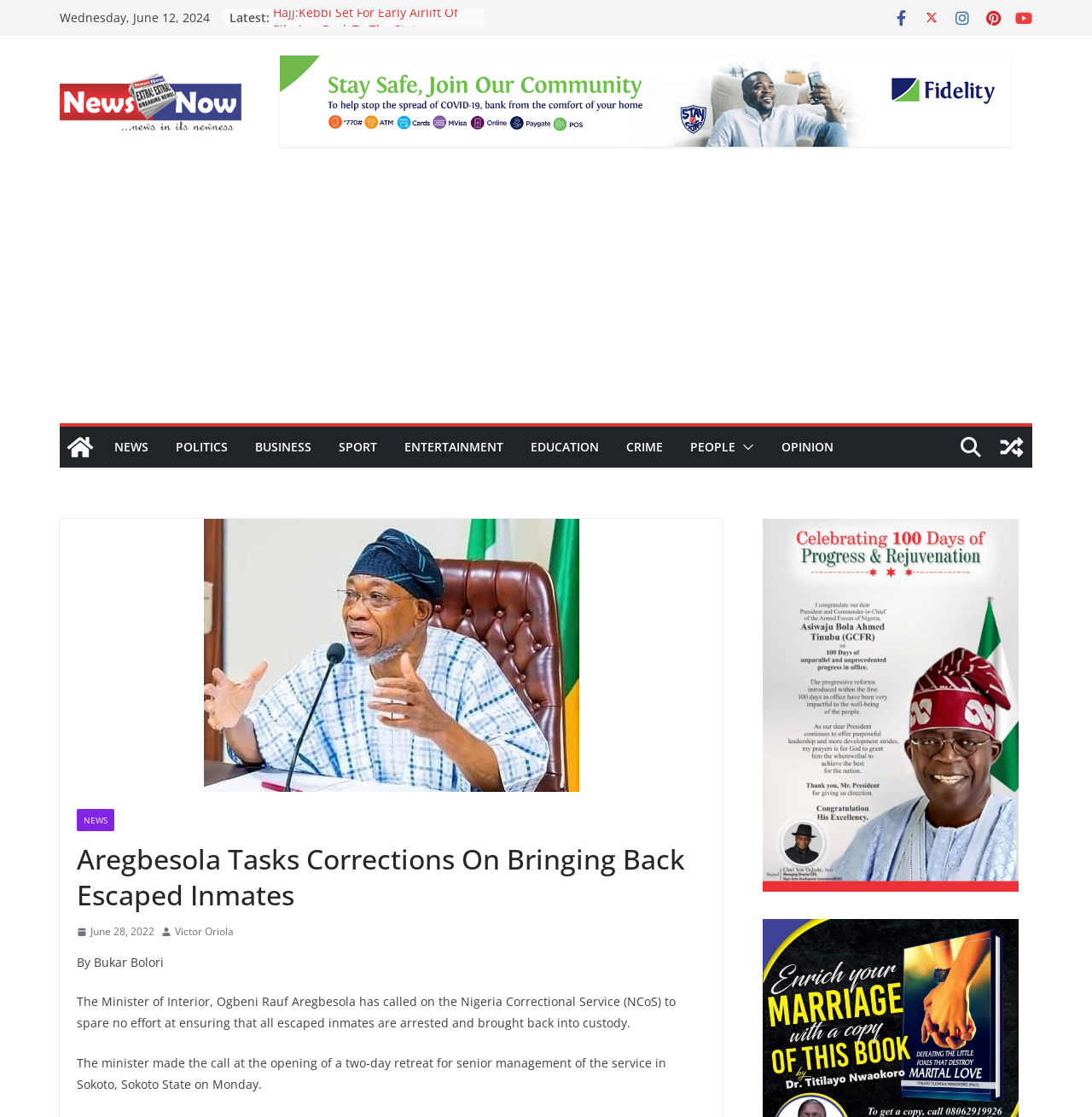Offer a thorough description of the webpage.

This webpage appears to be a news article page. At the top, there is a date "Wednesday, June 12, 2024" and a "Latest" section with a list of five news articles, each represented by a bullet point and a link. The articles' titles include "Hajj: Kebbi Set For Early Airlift Of Pilgrims Back To The State", "How Malawi’s Vice President, Chilima, 9 Others Die In Plane Crash", and others.

Below the "Latest" section, there are six social media links, each represented by an icon, aligned horizontally. 

On the left side, there is a vertical menu with links to different news categories, including "NEWS", "POLITICS", "BUSINESS", "SPORT", "ENTERTAINMENT", "EDUCATION", "CRIME", "PEOPLE", and "OPINION". 

The main content of the page is an article titled "Aregbesola Tasks Corrections On Bringing Back Escaped Inmates". The article has a heading, a publication date "June 28, 2022", and an author "By Bukar Bolori". The article's content is a short paragraph describing the Minister of Interior, Ogbeni Rauf Aregbesola's call to the Nigeria Correctional Service to ensure that all escaped inmates are arrested and brought back into custody. 

There is also an advertisement iframe on the page, located below the top menu. Additionally, there are two random image links, one at the top right and one at the bottom right, and a "View a random post" link at the bottom right.